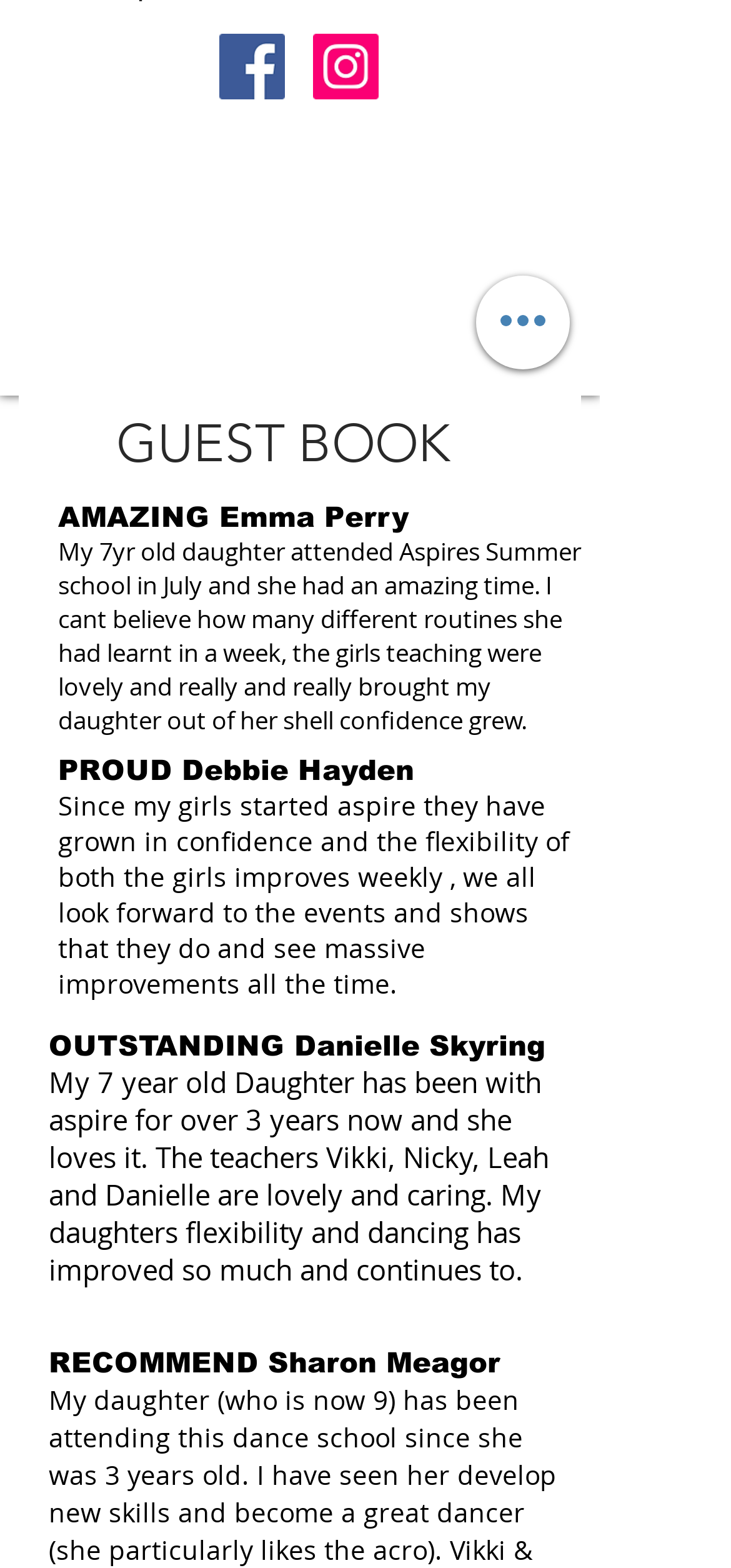For the given element description aria-label="Facebook", determine the bounding box coordinates of the UI element. The coordinates should follow the format (top-left x, top-left y, bottom-right x, bottom-right y) and be within the range of 0 to 1.

[0.3, 0.022, 0.39, 0.063]